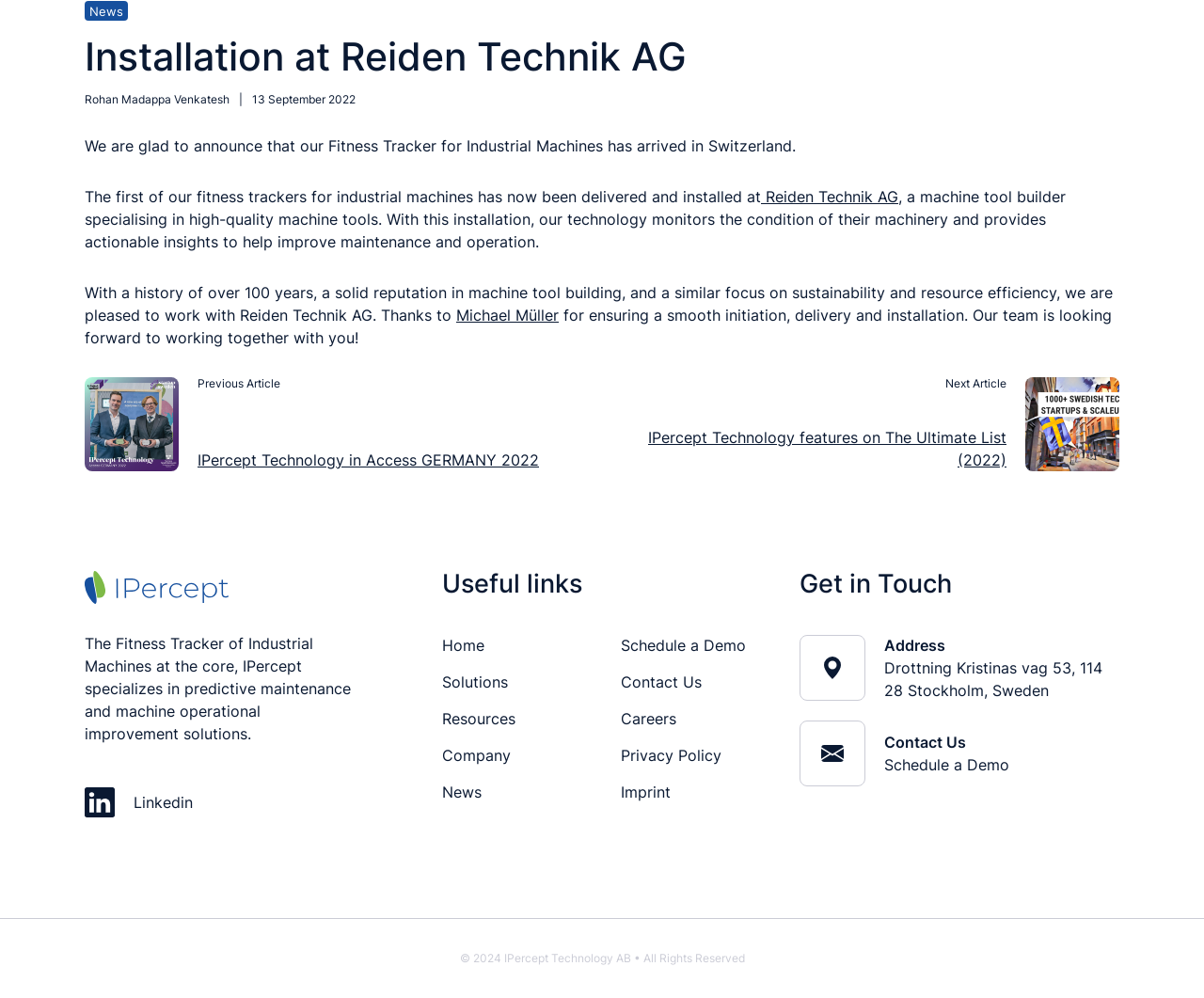Identify the bounding box coordinates of the area that should be clicked in order to complete the given instruction: "Schedule a Demo". The bounding box coordinates should be four float numbers between 0 and 1, i.e., [left, top, right, bottom].

[0.516, 0.637, 0.62, 0.656]